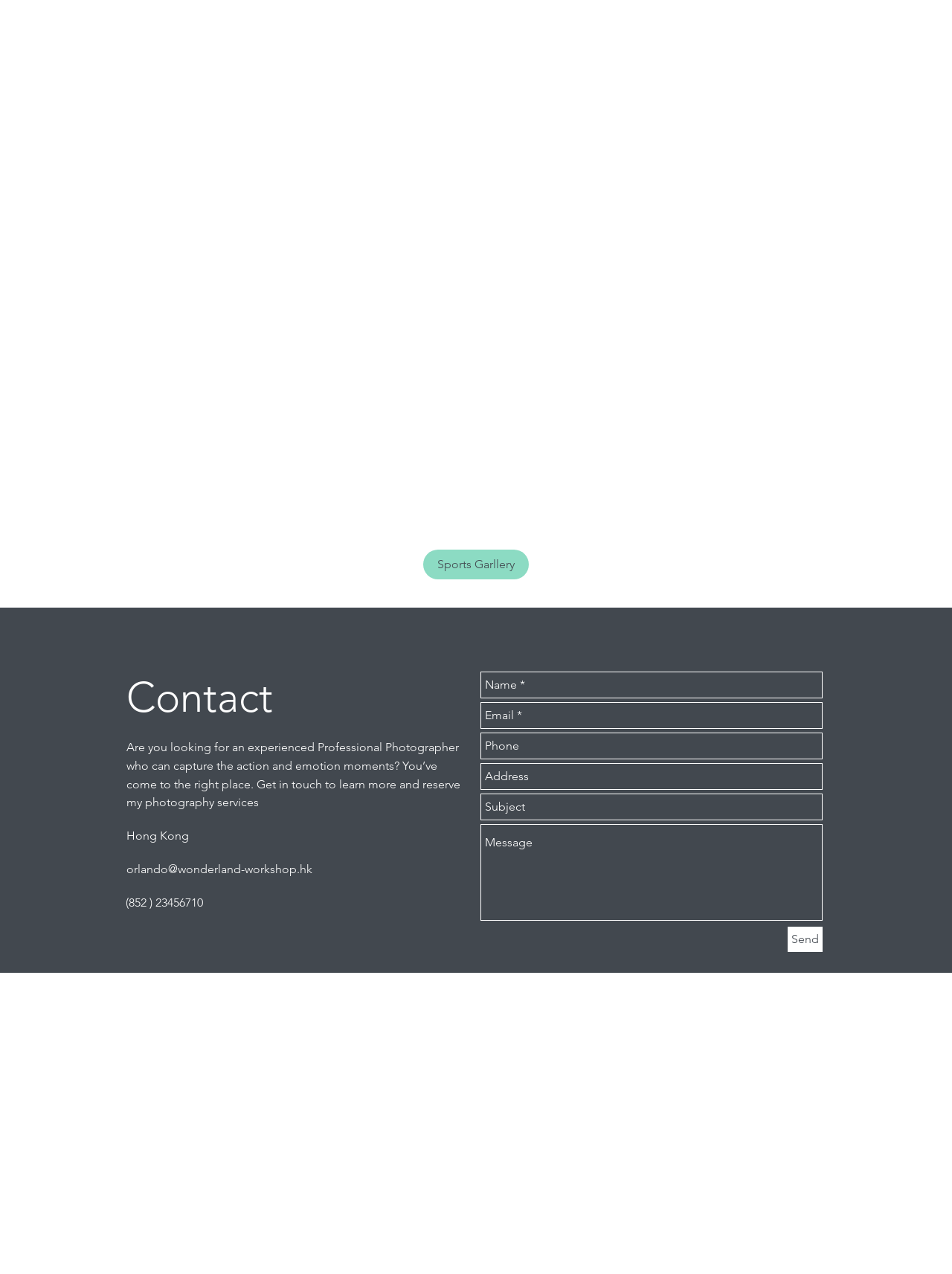Give the bounding box coordinates for the element described as: "Sports Garllery".

[0.445, 0.431, 0.555, 0.455]